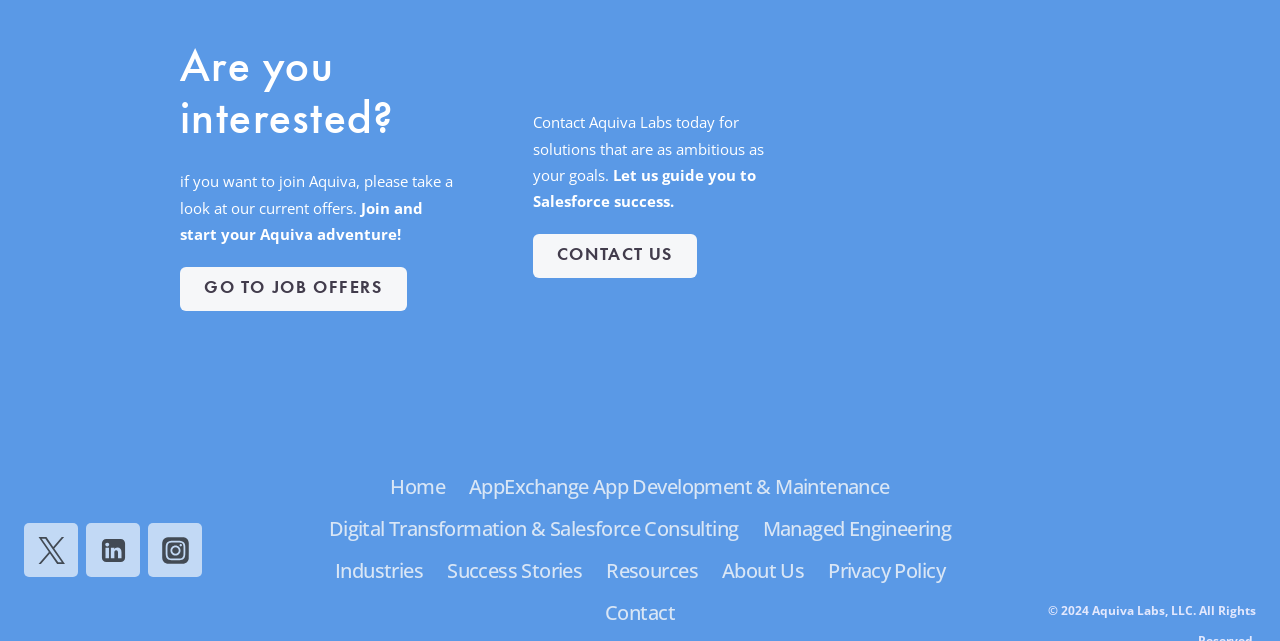Find the bounding box coordinates for the area that must be clicked to perform this action: "Check out Success Stories".

[0.34, 0.859, 0.464, 0.924]